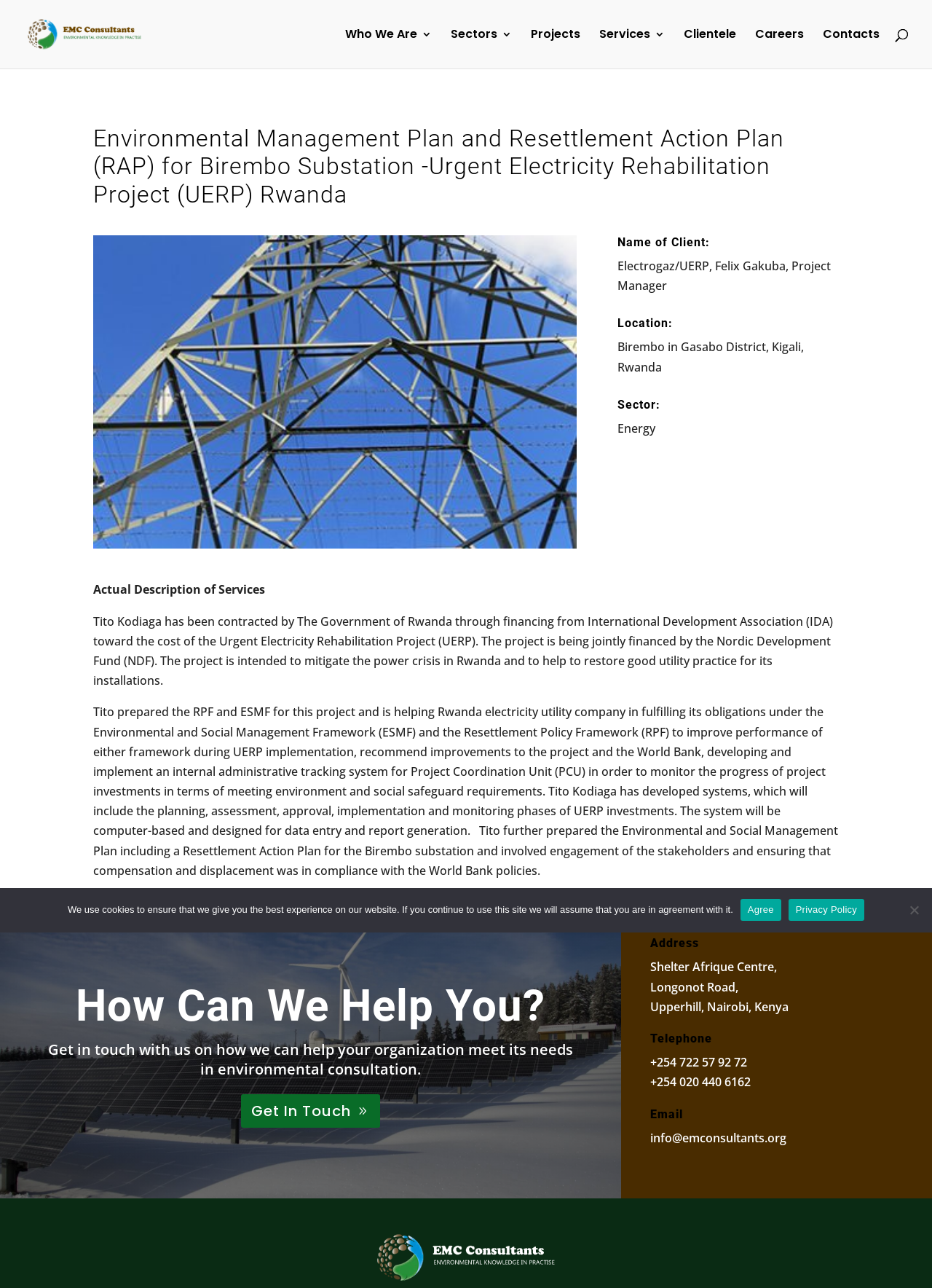Determine the coordinates of the bounding box that should be clicked to complete the instruction: "Click the 'EMC Consultants' logo". The coordinates should be represented by four float numbers between 0 and 1: [left, top, right, bottom].

[0.027, 0.001, 0.25, 0.052]